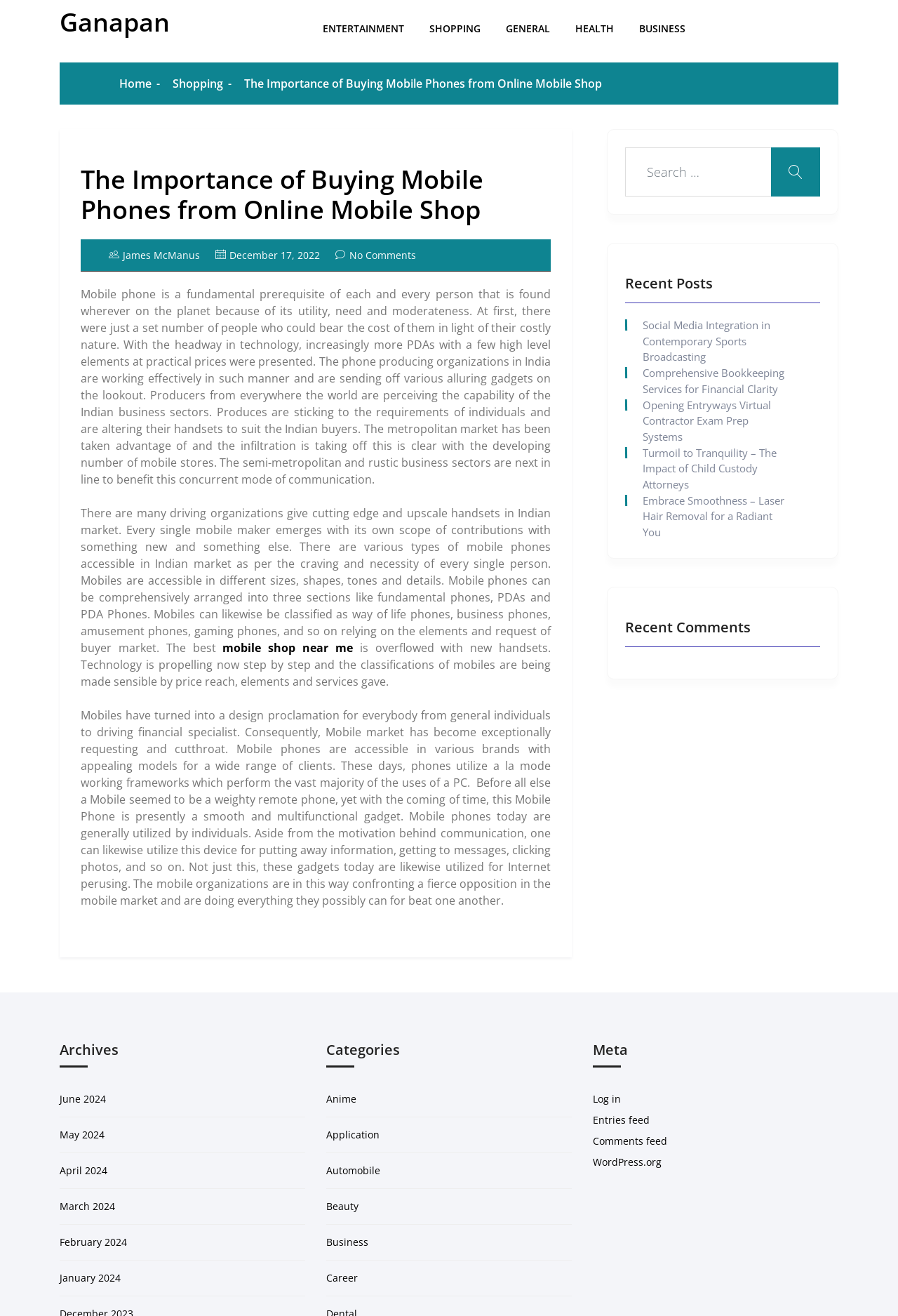What is the purpose of the search bar on the webpage?
Carefully examine the image and provide a detailed answer to the question.

The search bar is located at the top right corner of the webpage, and it allows users to search for specific content on the website by typing in keywords or phrases.